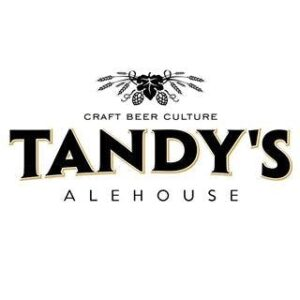Carefully examine the image and provide an in-depth answer to the question: What is the focus of Tandy's Alehouse?

The logo of Tandy's Alehouse conveys the establishment's focus on quality and tradition in brewing, which is reflected in the decorative elements with hops and barley. This suggests that the alehouse prioritizes the art of brewing and offers patrons a unique and authentic experience.